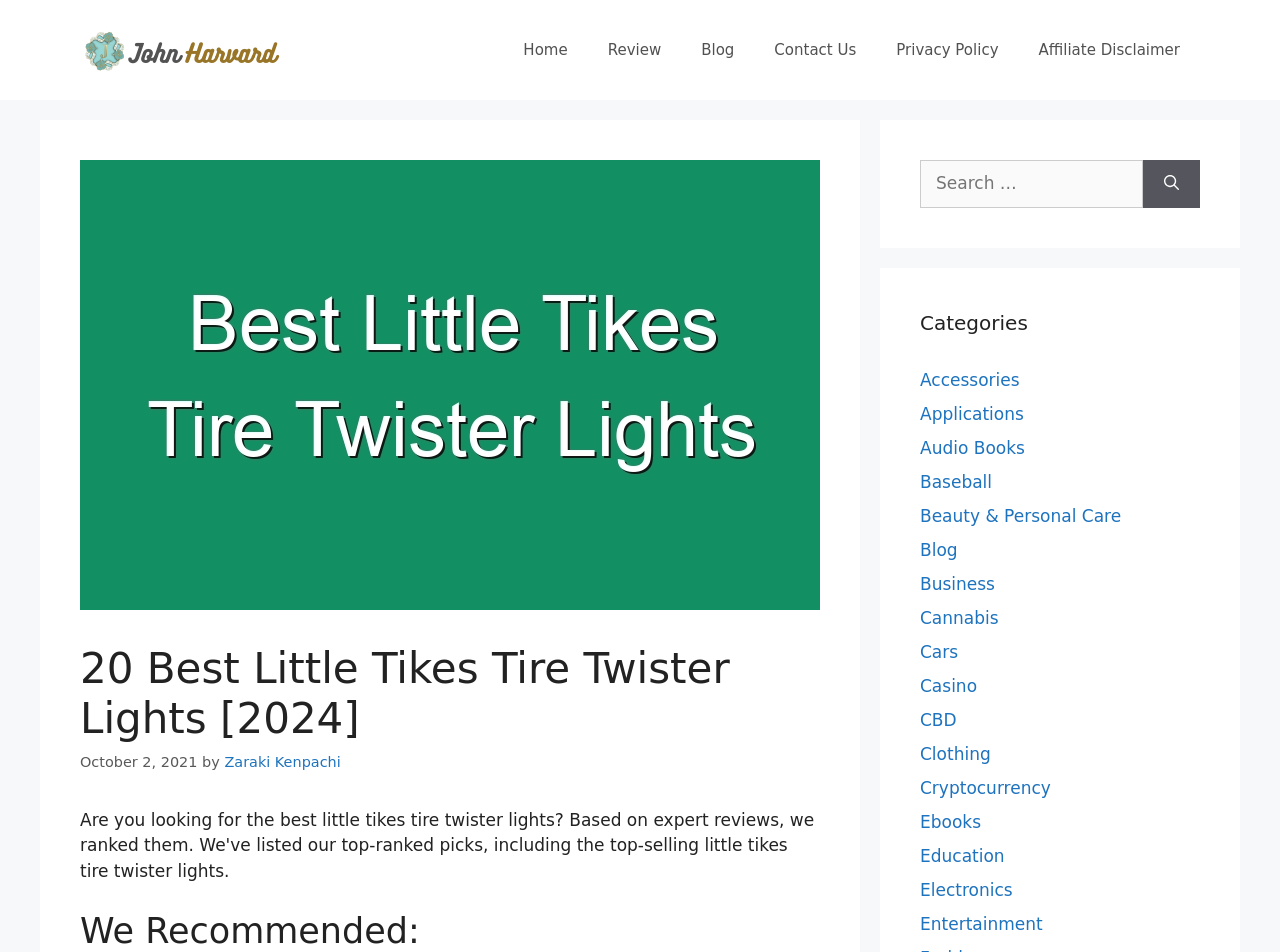Locate the UI element described as follows: "Affiliate Disclaimer". Return the bounding box coordinates as four float numbers between 0 and 1 in the order [left, top, right, bottom].

[0.796, 0.021, 0.938, 0.084]